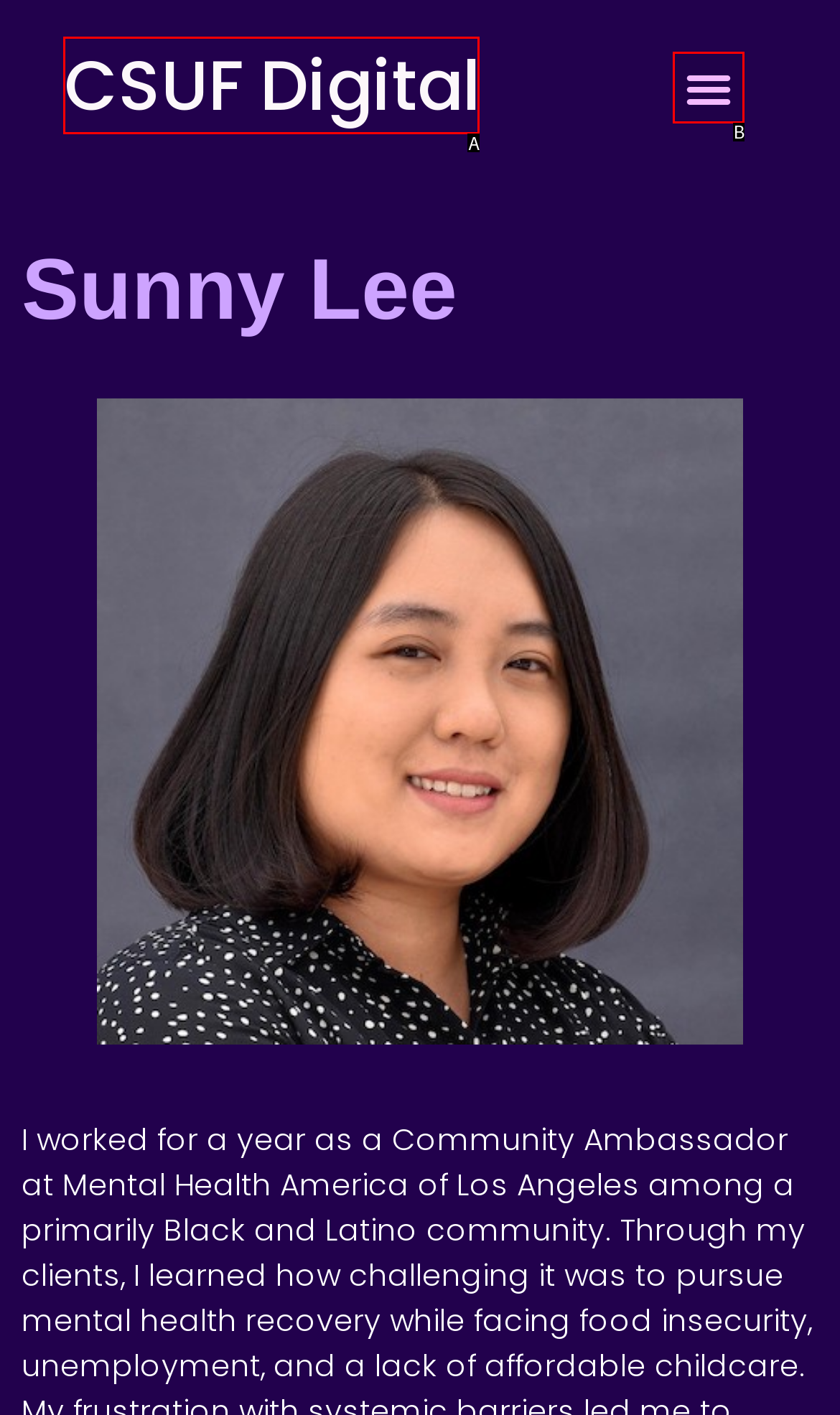Select the option that corresponds to the description: CSUF Digital
Respond with the letter of the matching choice from the options provided.

A